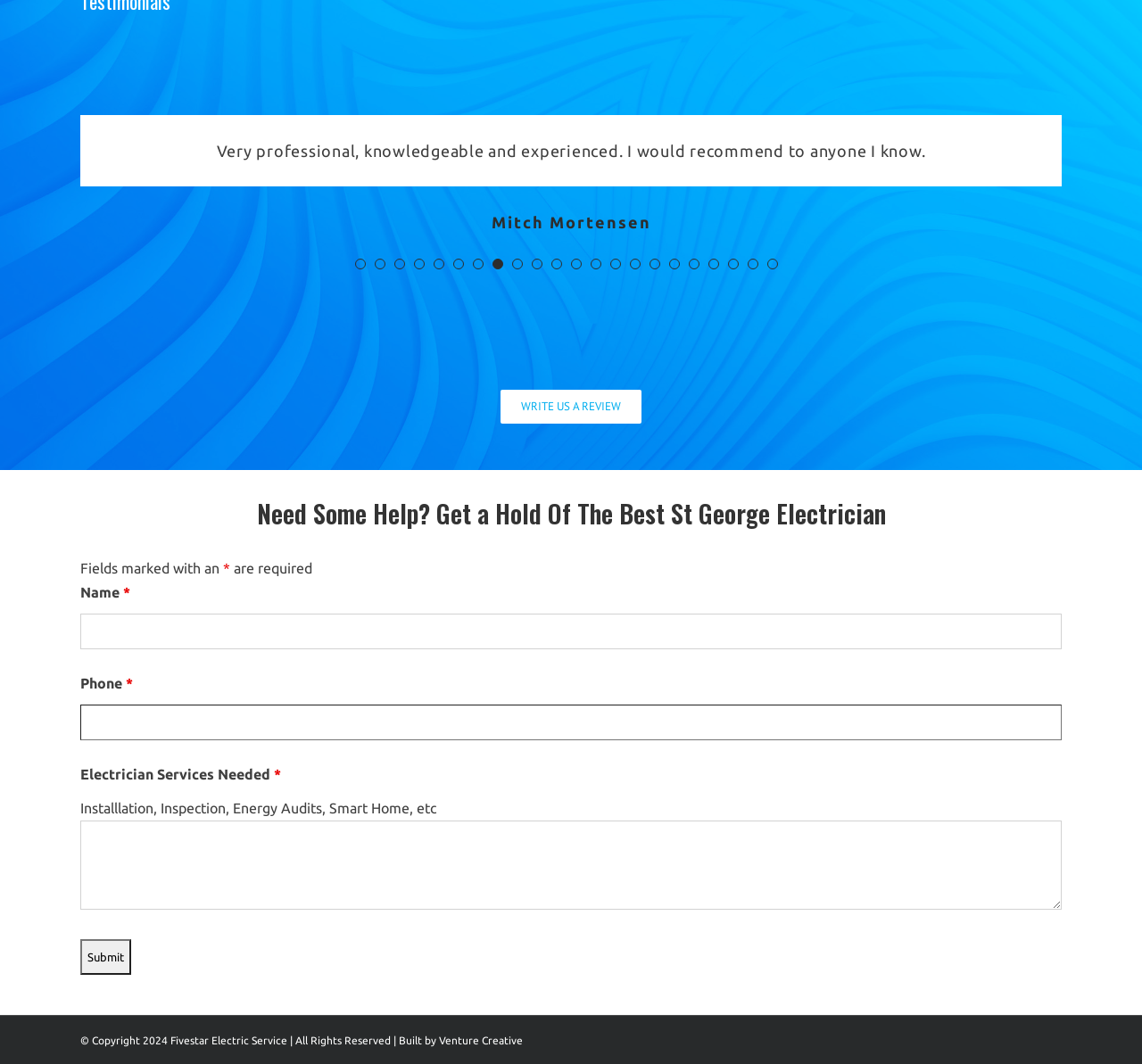From the webpage screenshot, identify the region described by Email. Provide the bounding box coordinates as (top-left x, top-left y, bottom-right x, bottom-right y), with each value being a floating point number between 0 and 1.

None